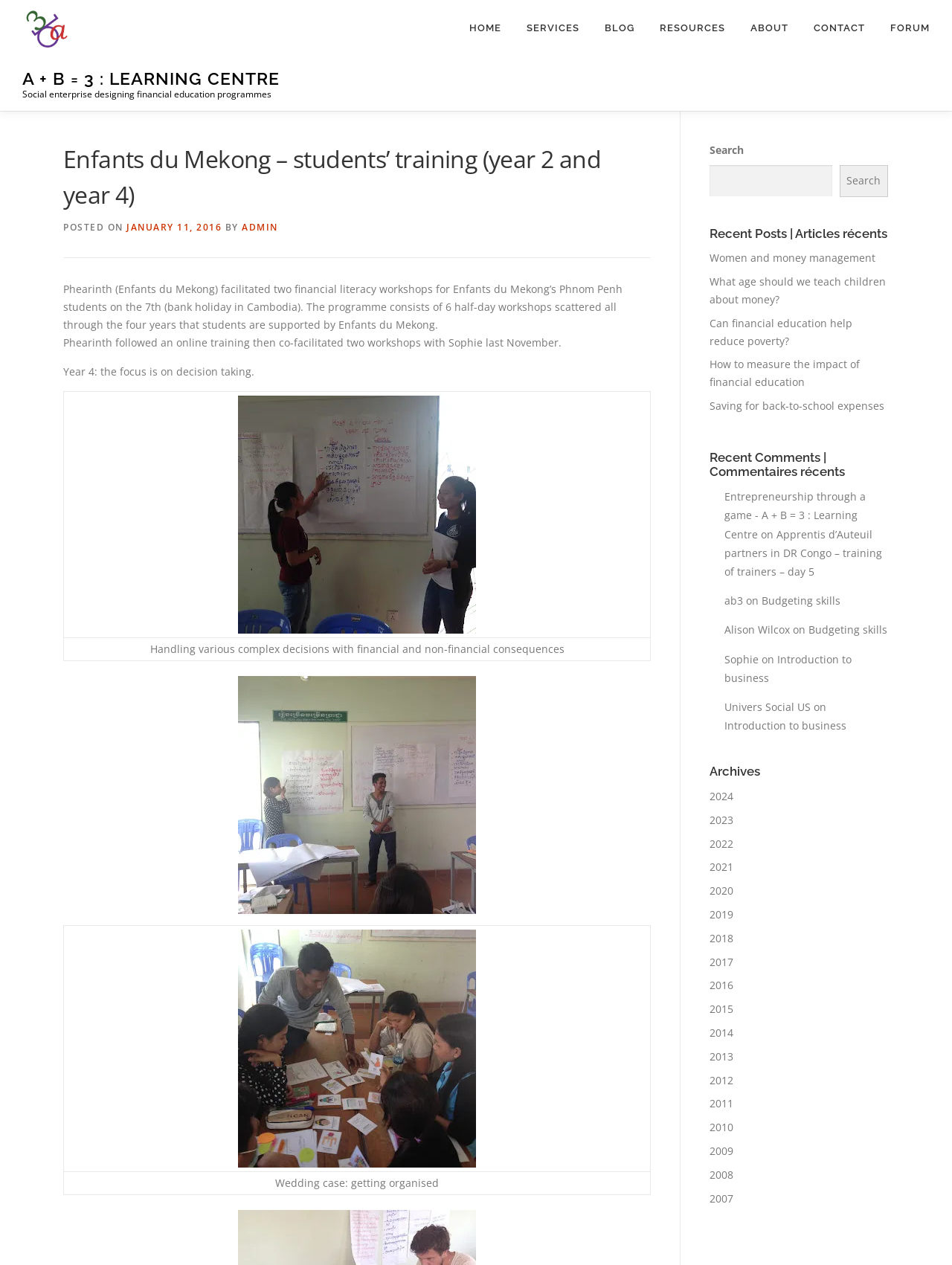Generate a detailed explanation of the webpage's features and information.

This webpage is about Enfants du Mekong, a social enterprise that designs financial education programs. At the top, there is a header section with a logo and a navigation menu that includes links to "HOME", "SERVICES", "BLOG", "RESOURCES", "ABOUT", "CONTACT", and "FORUM". Below the header, there is a main content section that displays a blog post titled "Enfants du Mekong – students’ training (year 2 and year 4)". The post describes a financial literacy workshop facilitated by Phearinth for Enfants du Mekong's Phnom Penh students. The program consists of 6 half-day workshops scattered throughout the four years that students are supported by Enfants du Mekong.

To the right of the main content section, there is a sidebar that displays a search bar, a list of recent posts, and a list of recent comments. The recent posts section includes links to articles such as "Women and money management", "What age should we teach children about money?", and "Can financial education help reduce poverty?". The recent comments section displays a list of comments with links to the corresponding articles.

At the bottom of the page, there is a footer section that displays a list of links to other articles, including "Entrepreneurship through a game - A + B = 3 : Learning Centre", "Apprentis d’Auteuil partners in DR Congo – training of trainers – day 5", and "Budgeting skills". There are also several images scattered throughout the page, including a logo image at the top and images within the blog post and sidebar sections.